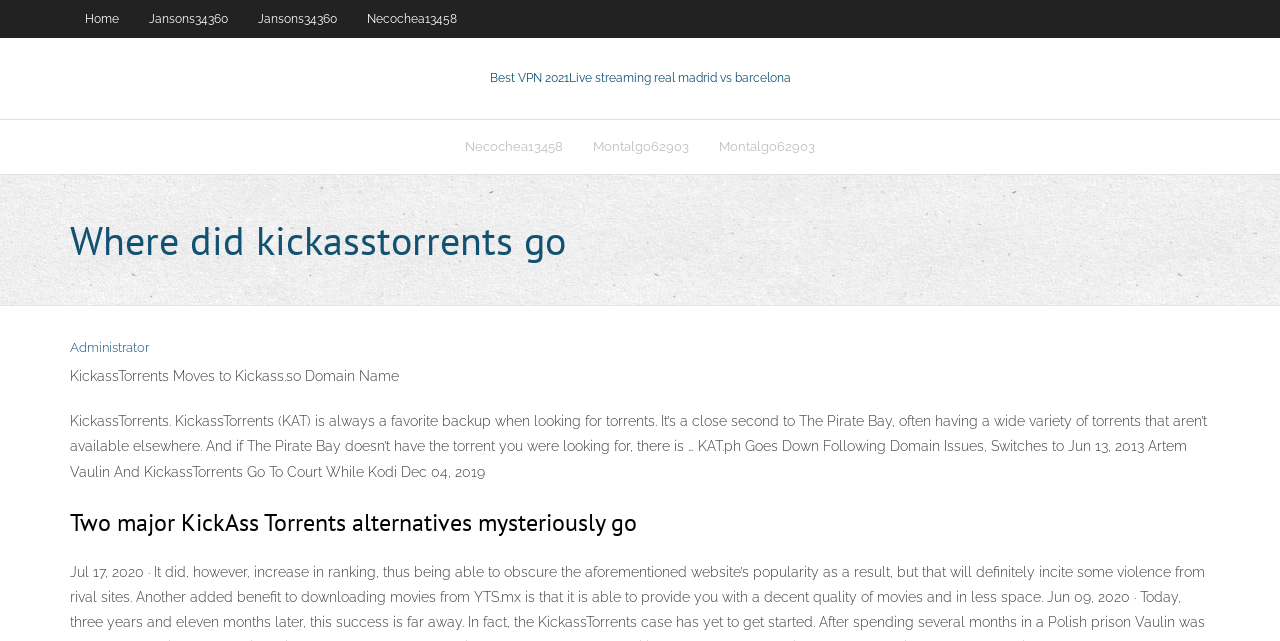Highlight the bounding box coordinates of the element that should be clicked to carry out the following instruction: "Learn about recipes and cooking". The coordinates must be given as four float numbers ranging from 0 to 1, i.e., [left, top, right, bottom].

None